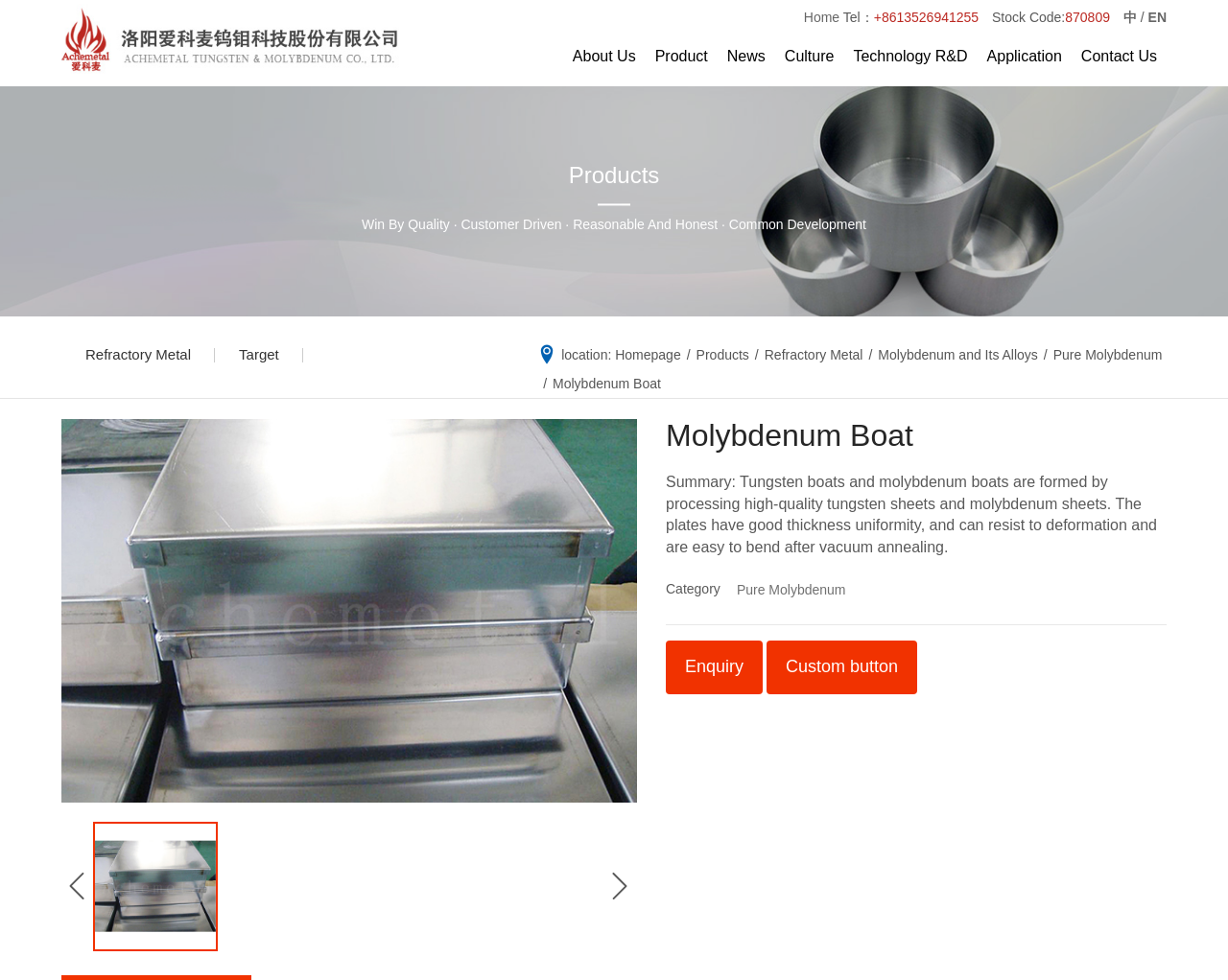Refer to the image and provide an in-depth answer to the question: 
How many main navigation links are there?

The main navigation links can be found at the top of the webpage, and they include 'About Us', 'Product', 'News', 'Culture', 'Technology R&D', 'Application', and 'Contact Us'.